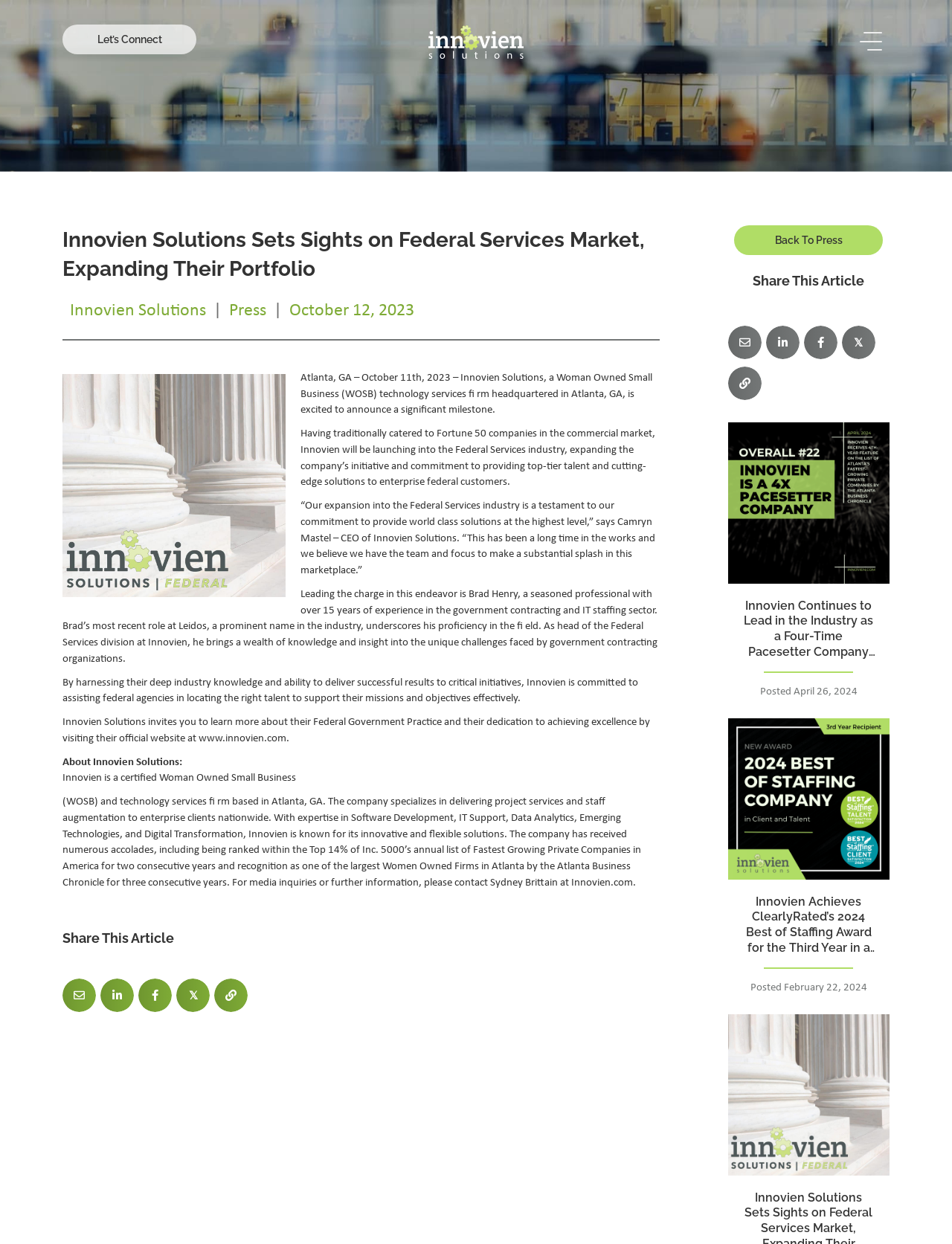Determine the bounding box coordinates of the region that needs to be clicked to achieve the task: "Visit the official website".

[0.45, 0.029, 0.55, 0.038]